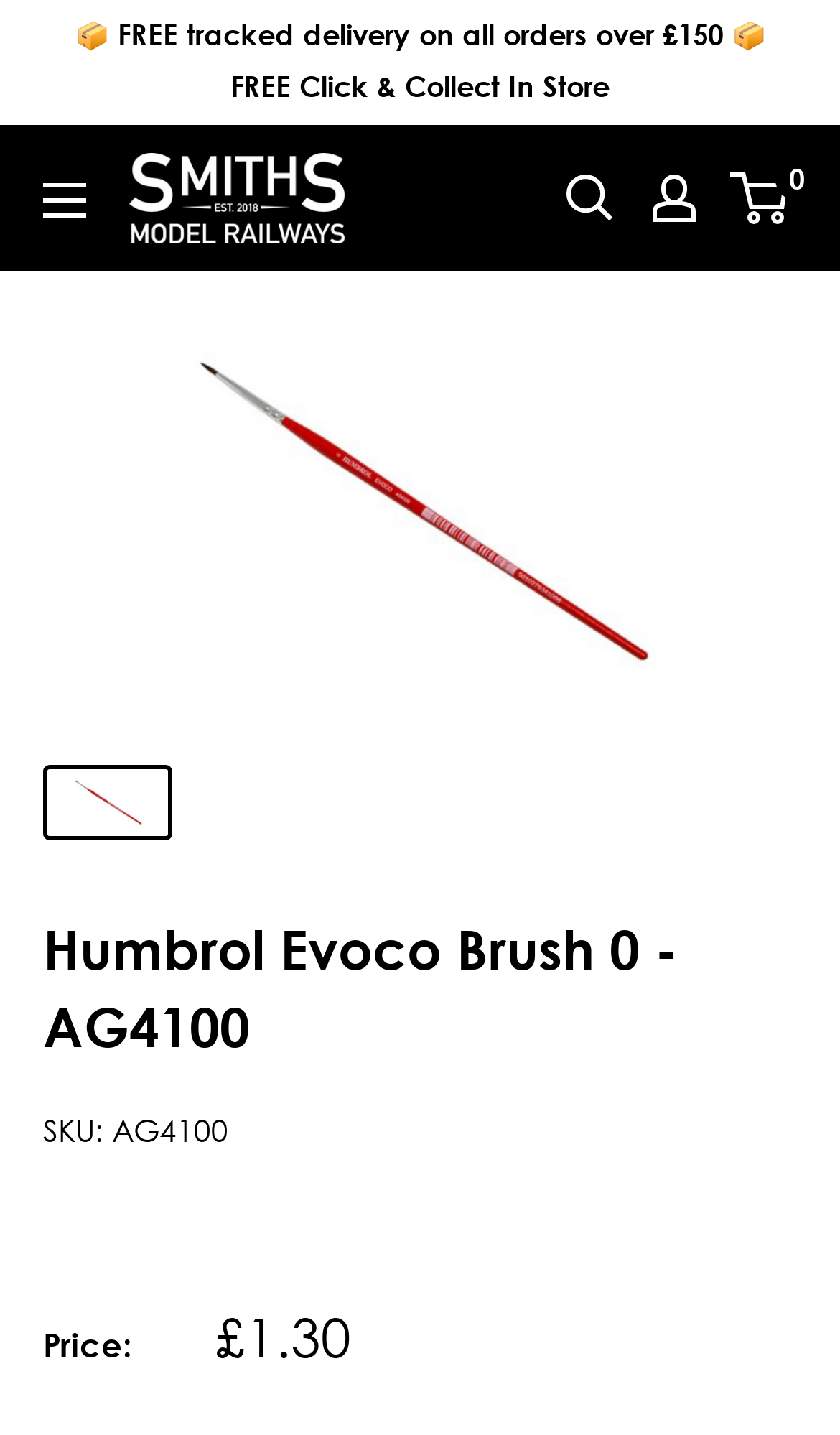Please identify the bounding box coordinates of the element that needs to be clicked to perform the following instruction: "Check post published on October 1st, 2017".

None